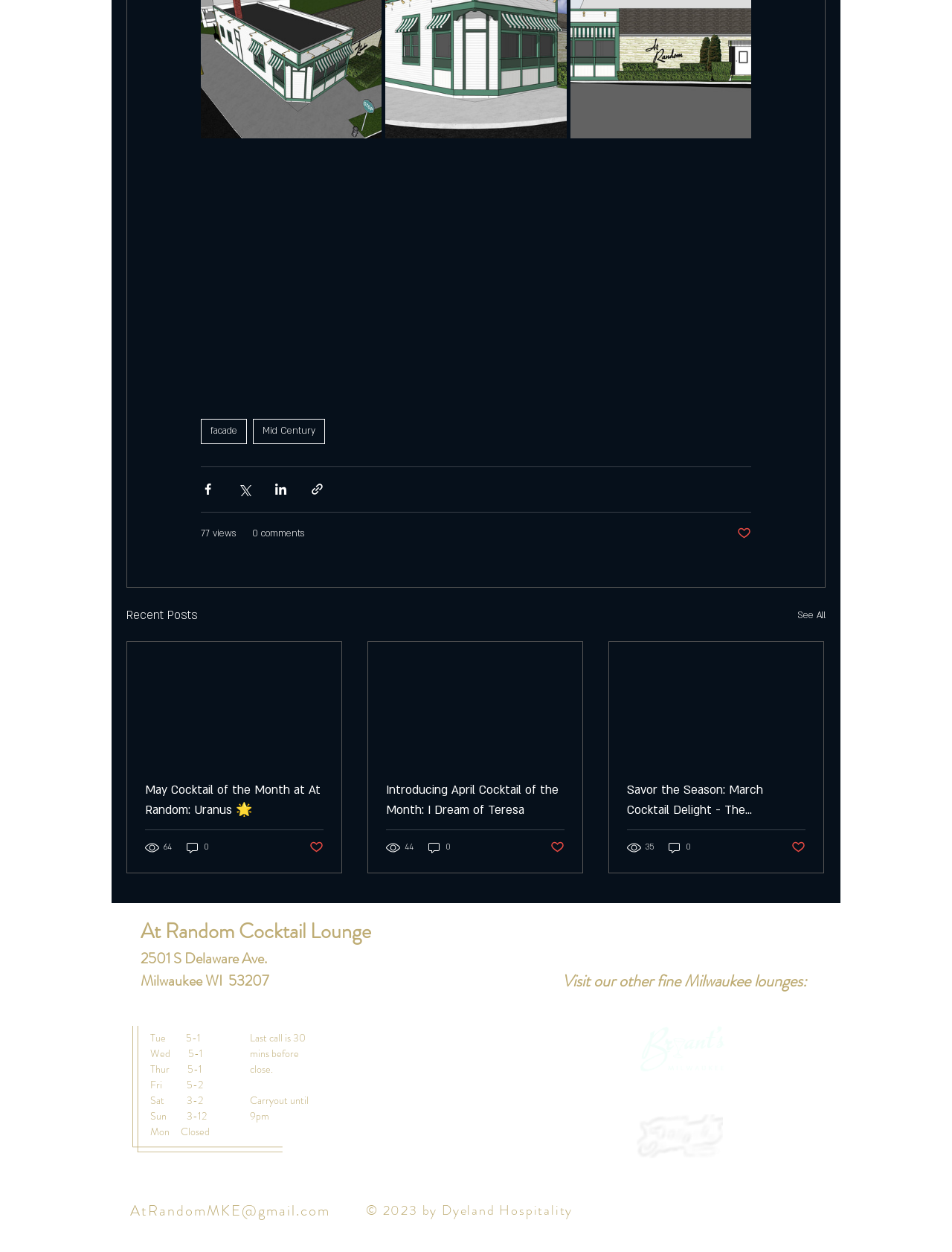Could you specify the bounding box coordinates for the clickable section to complete the following instruction: "Visit the 'Bryants' website"?

[0.67, 0.816, 0.761, 0.859]